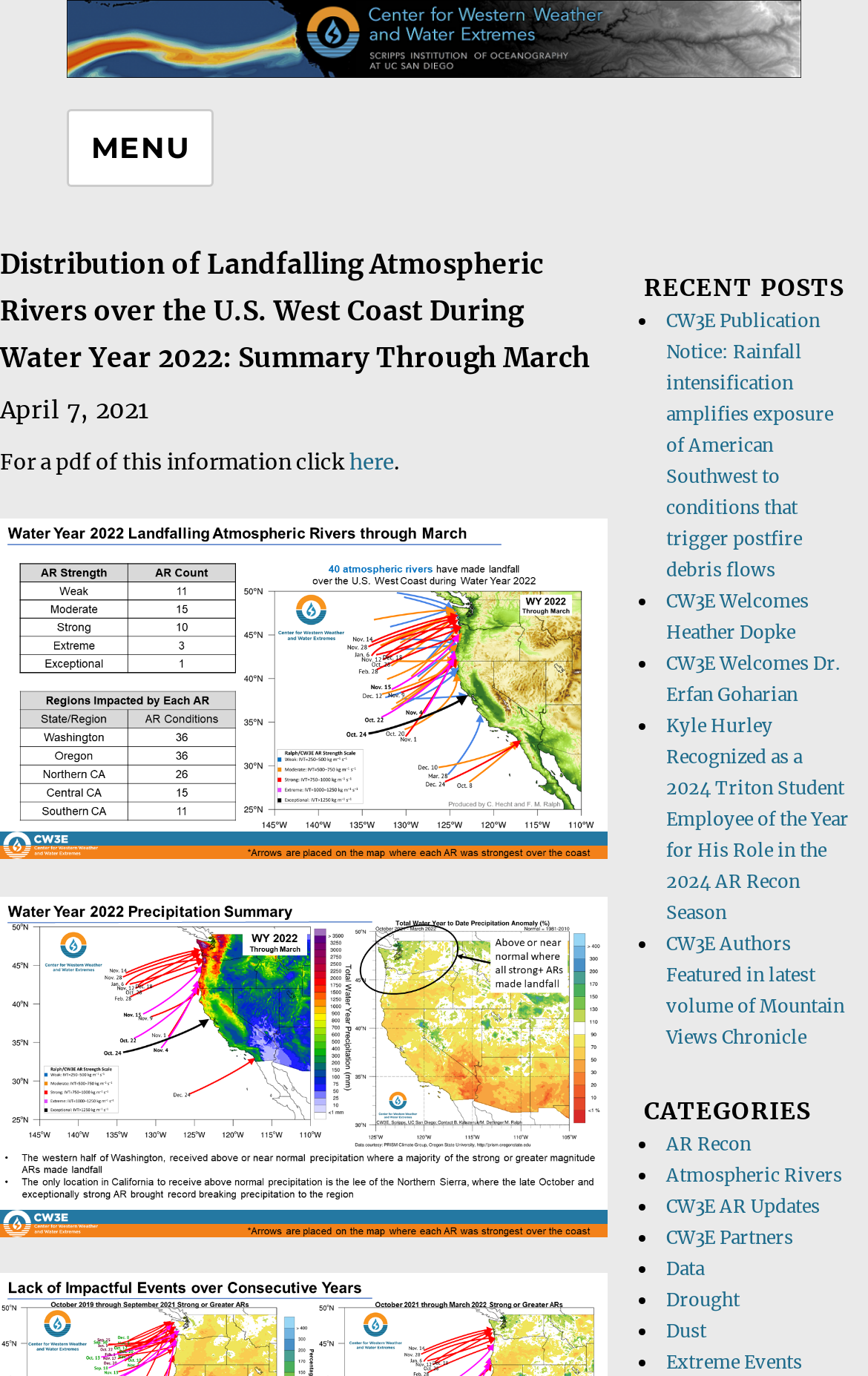What is the category of the link 'CW3E Partners'?
Please provide a single word or phrase in response based on the screenshot.

CATEGORIES